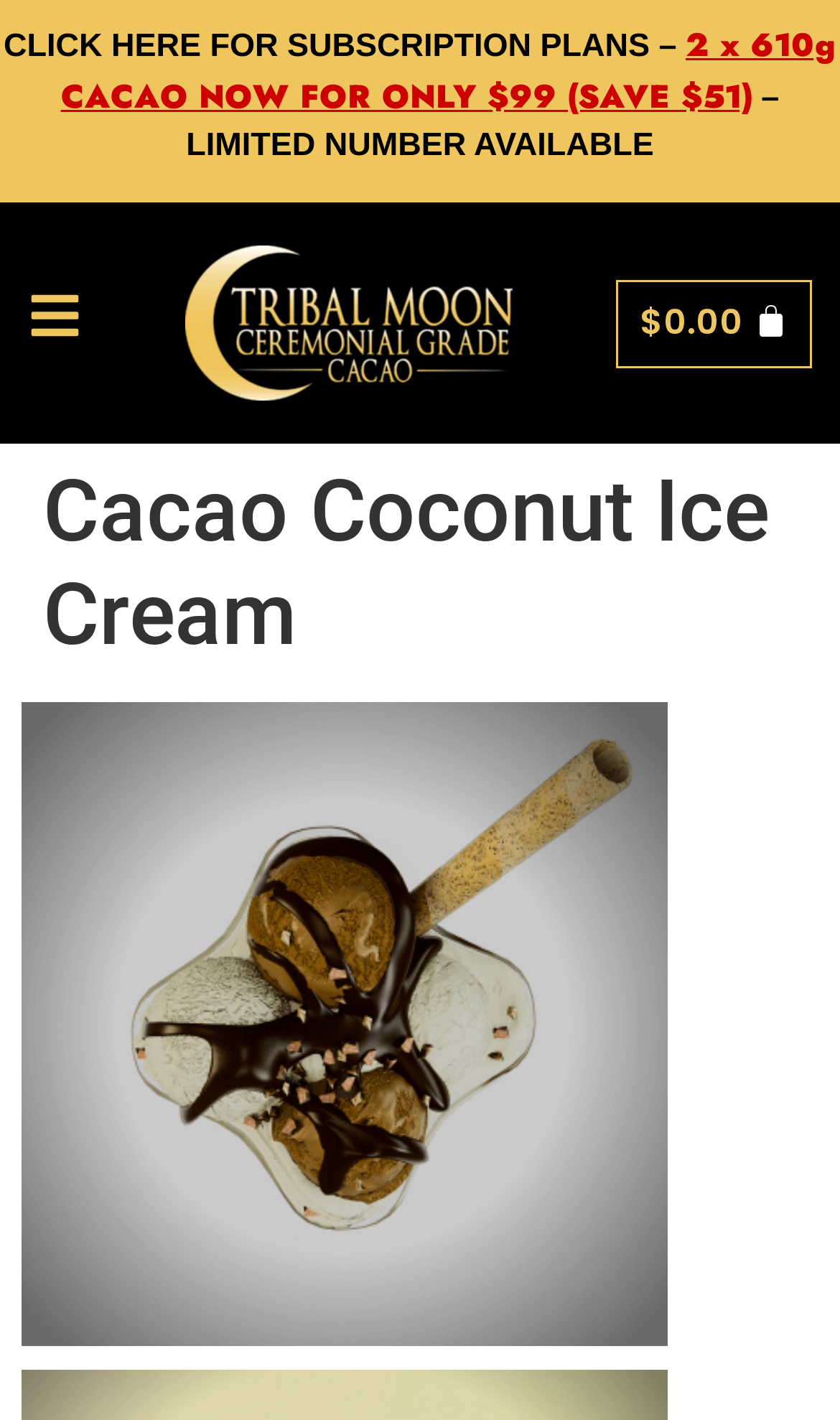Is the Cacao product available in limited quantity?
Make sure to answer the question with a detailed and comprehensive explanation.

The webpage has a text '– LIMITED NUMBER AVAILABLE' which indicates that the Cacao product is available in limited quantity.